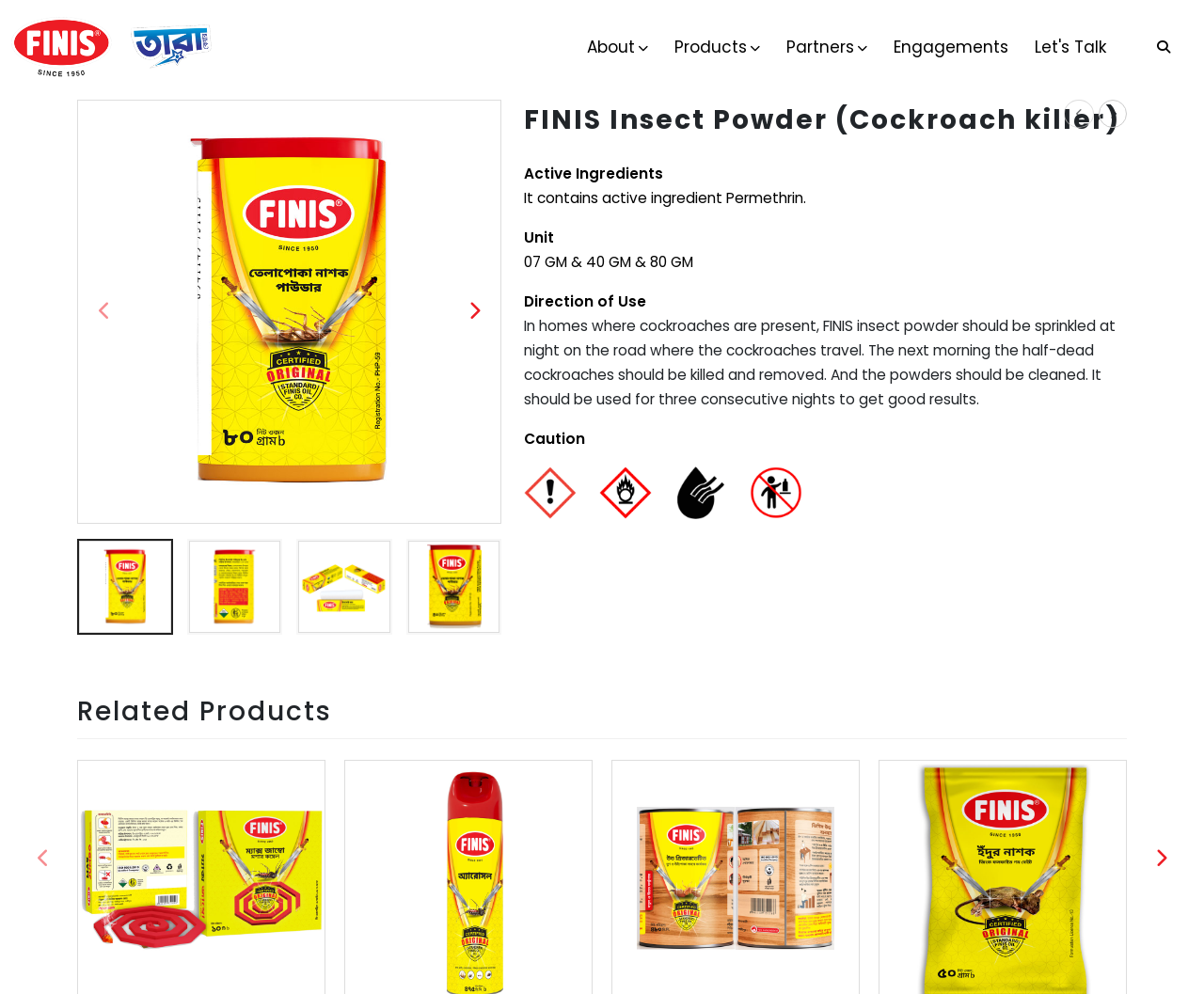What is the purpose of the buttons with icons?
Using the image, give a concise answer in the form of a single word or short phrase.

Social media links